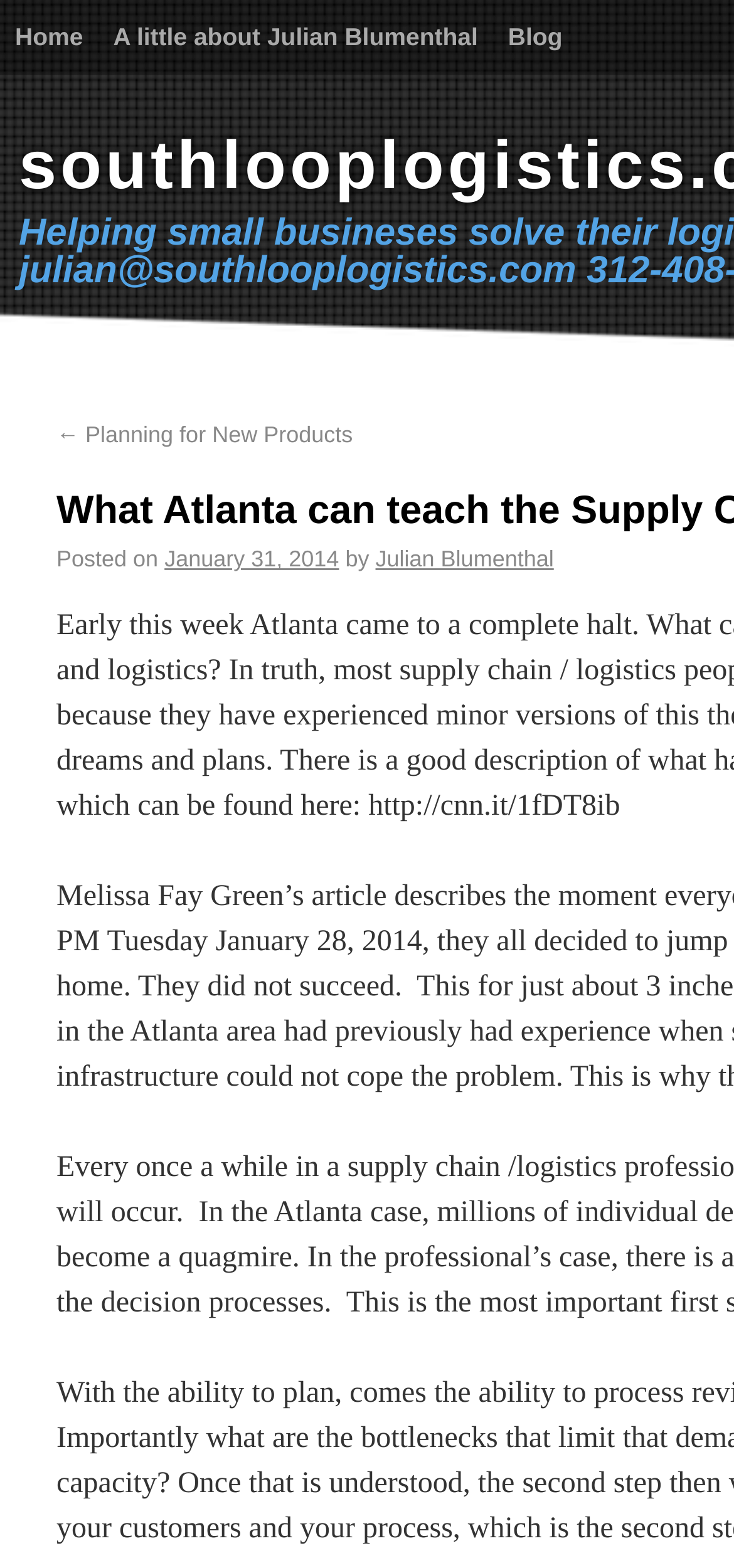Please provide a short answer using a single word or phrase for the question:
What is the name of the website?

southlooplogistics.com